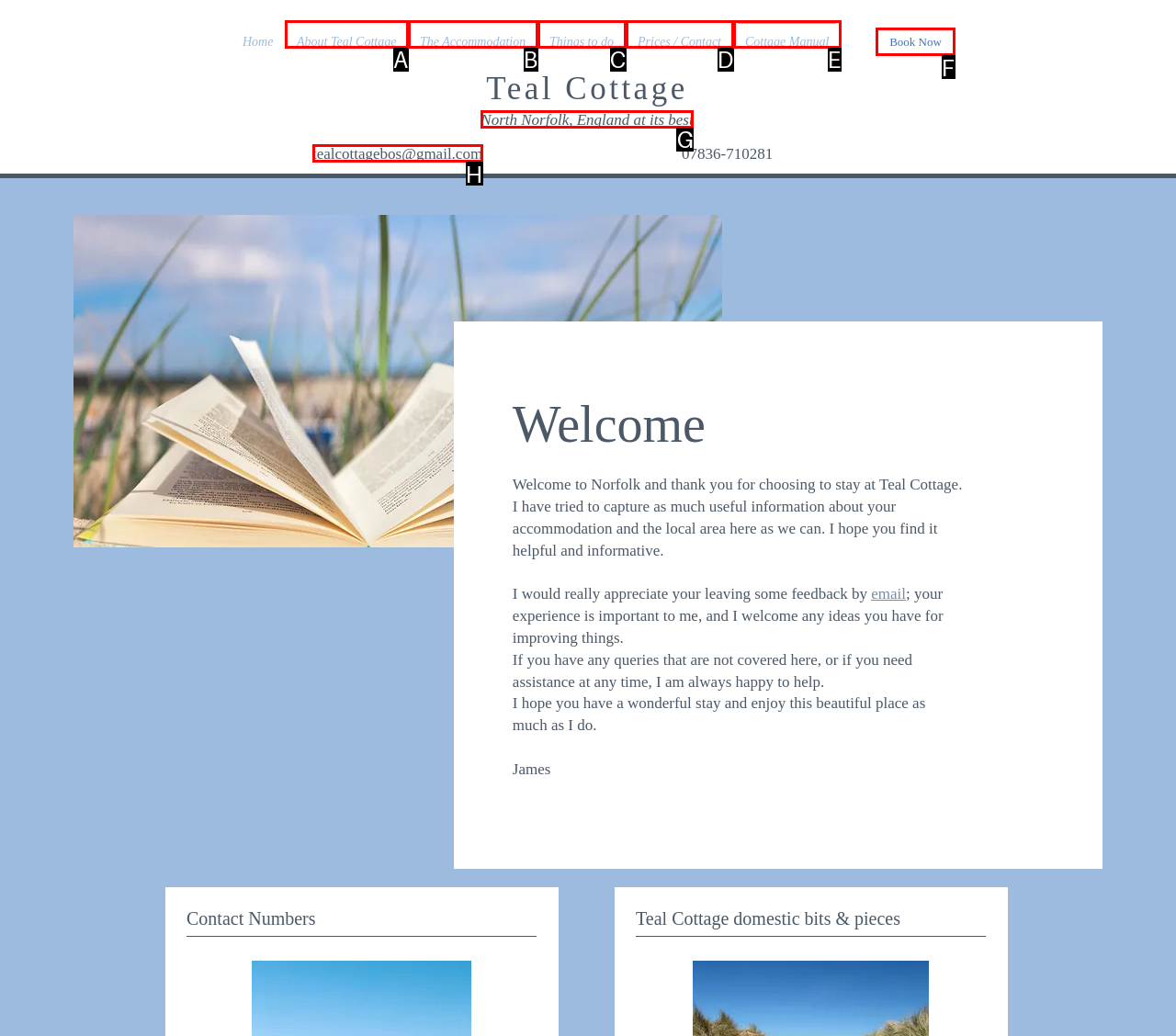Pick the option that should be clicked to perform the following task: Click on the 'Book Now' link
Answer with the letter of the selected option from the available choices.

F